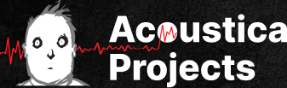Explain the image thoroughly, mentioning every notable detail.

The image features the logo of Acoustica Projects, prominently displaying a quirky, cartoonish character with wide eyes and a unique hairstyle. This character is set against a striking black background, enhancing its visual impact. Above the character, a red waveform graphic runs horizontally, symbolizing sound waves, while the company name, "Acoustica Projects," is boldly rendered in white, emphasizing their focus on acoustical solutions. This logo embodies the brand's identity, reflecting creativity and innovation in the fields of soundproofing and noise control.